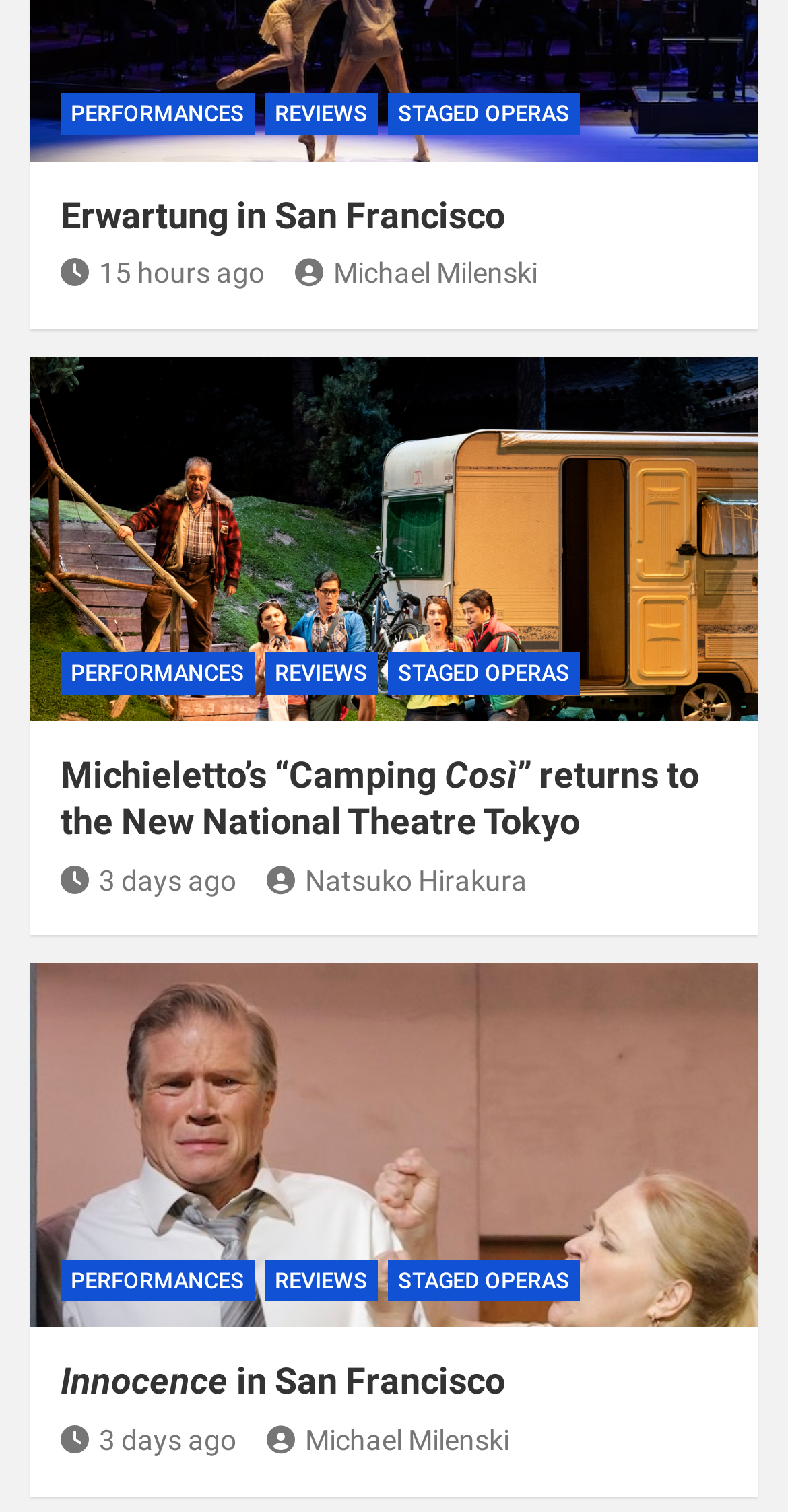Bounding box coordinates should be provided in the format (top-left x, top-left y, bottom-right x, bottom-right y) with all values between 0 and 1. Identify the bounding box for this UI element: Erwartung in San Francisco

[0.077, 0.128, 0.641, 0.156]